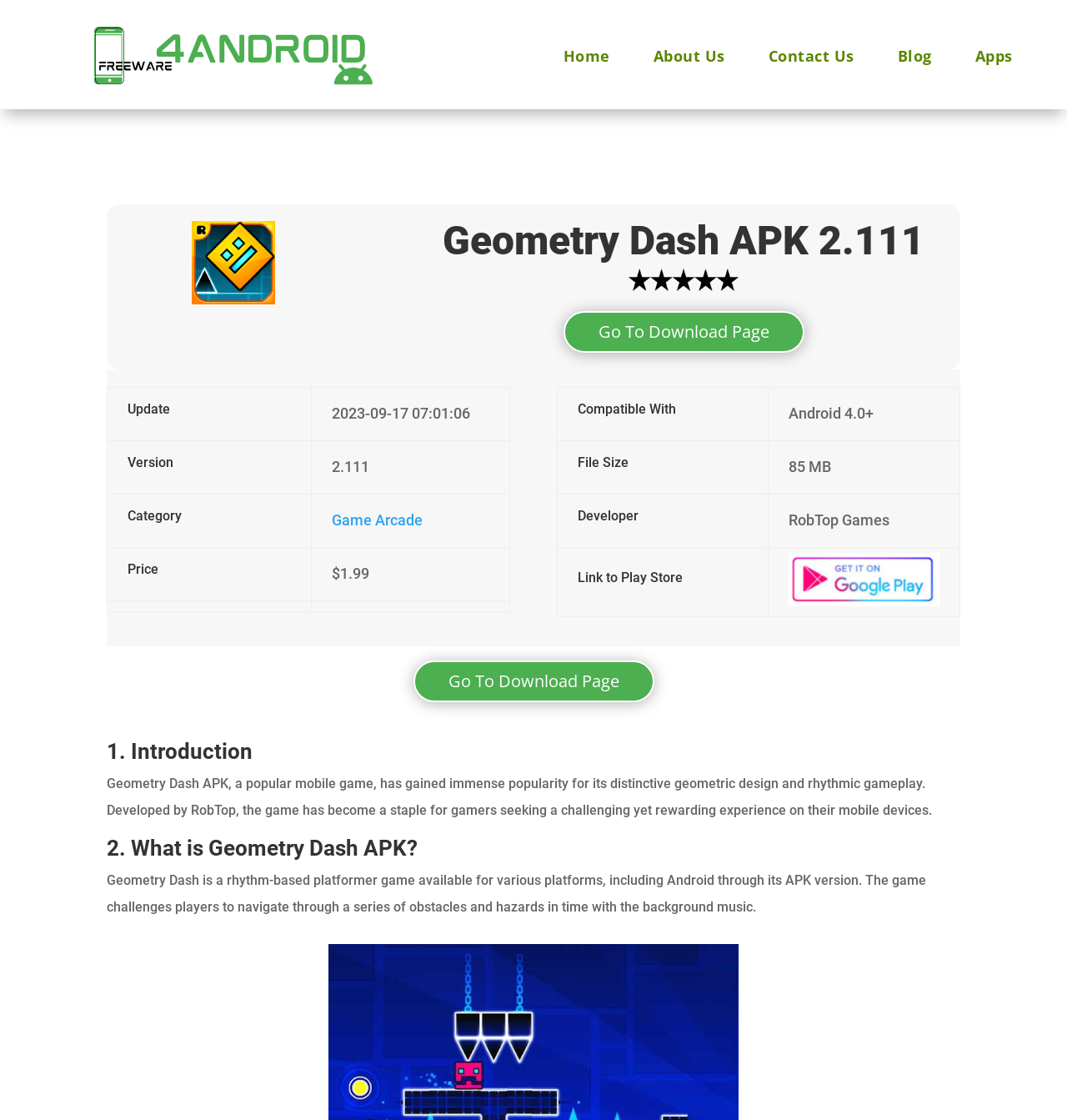Describe all the key features of the webpage in detail.

The webpage is about Geometry Dash APK, a popular mobile game. At the top left corner, there is a logo of Freeware4android, which is a link to the website's homepage. Next to it, there are several navigation links, including "Home", "About Us", "Contact Us", "Blog", and "Apps". 

Below the navigation links, there is a BlueStacks icon on the left side, and a heading that reads "Geometry Dash APK 2.111" on the right side. Underneath the heading, there is an image, and a link to "Go To Download Page" in the middle.

On the left side, there is a table with several rows, each containing information about the game, including update time, version, category, price, and more. The table is divided into two sections, with the first section containing information about the game's update, version, and category, and the second section containing information about the game's compatibility, file size, developer, and link to the Play Store.

On the right side, there is another table with similar information, but in a different format. Below the tables, there is a heading that reads "1. Introduction", followed by a paragraph of text that describes the game's popularity and its features. 

Further down, there is another heading that reads "2. What is Geometry Dash APK?", followed by a paragraph of text that explains the game's genre and gameplay.